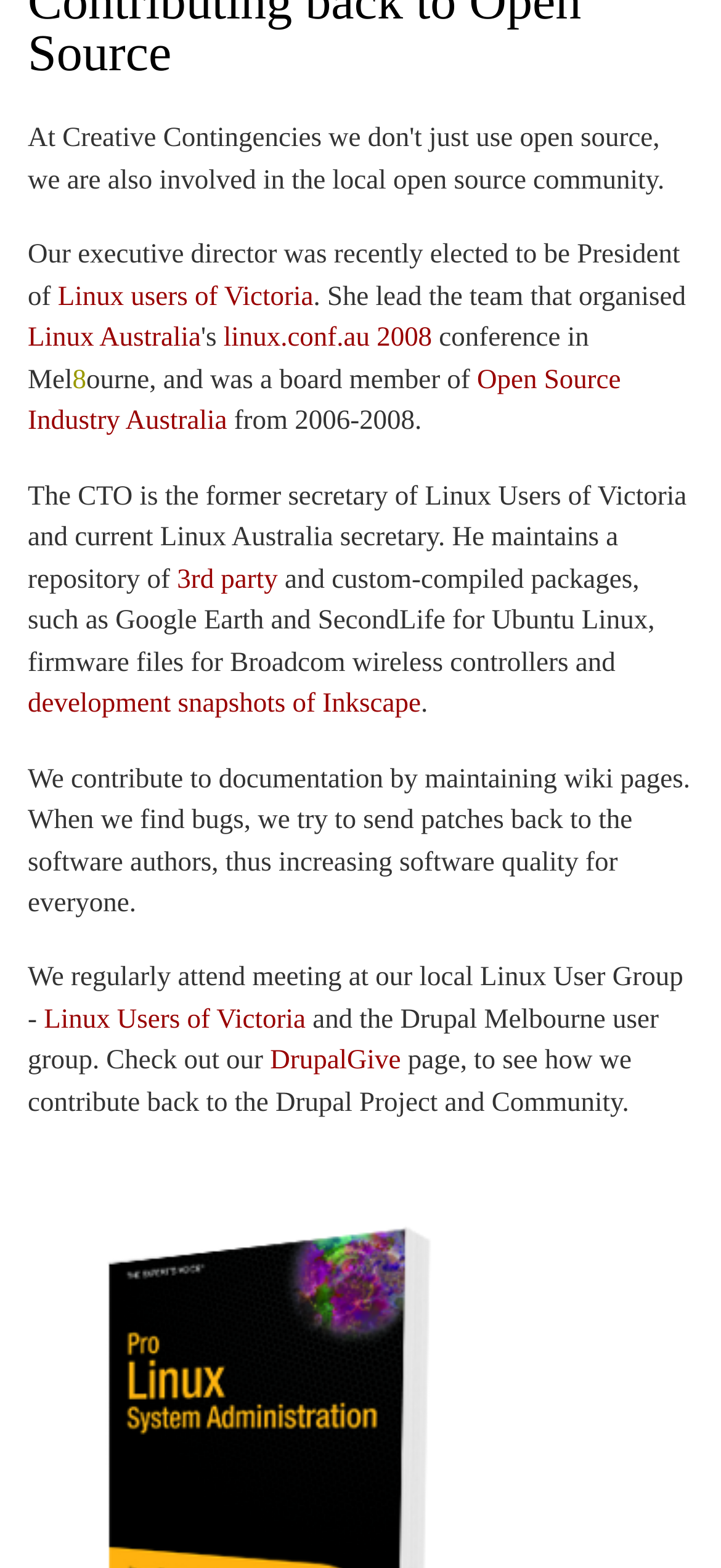Based on the element description "DrupalGive", predict the bounding box coordinates of the UI element.

[0.375, 0.668, 0.556, 0.687]